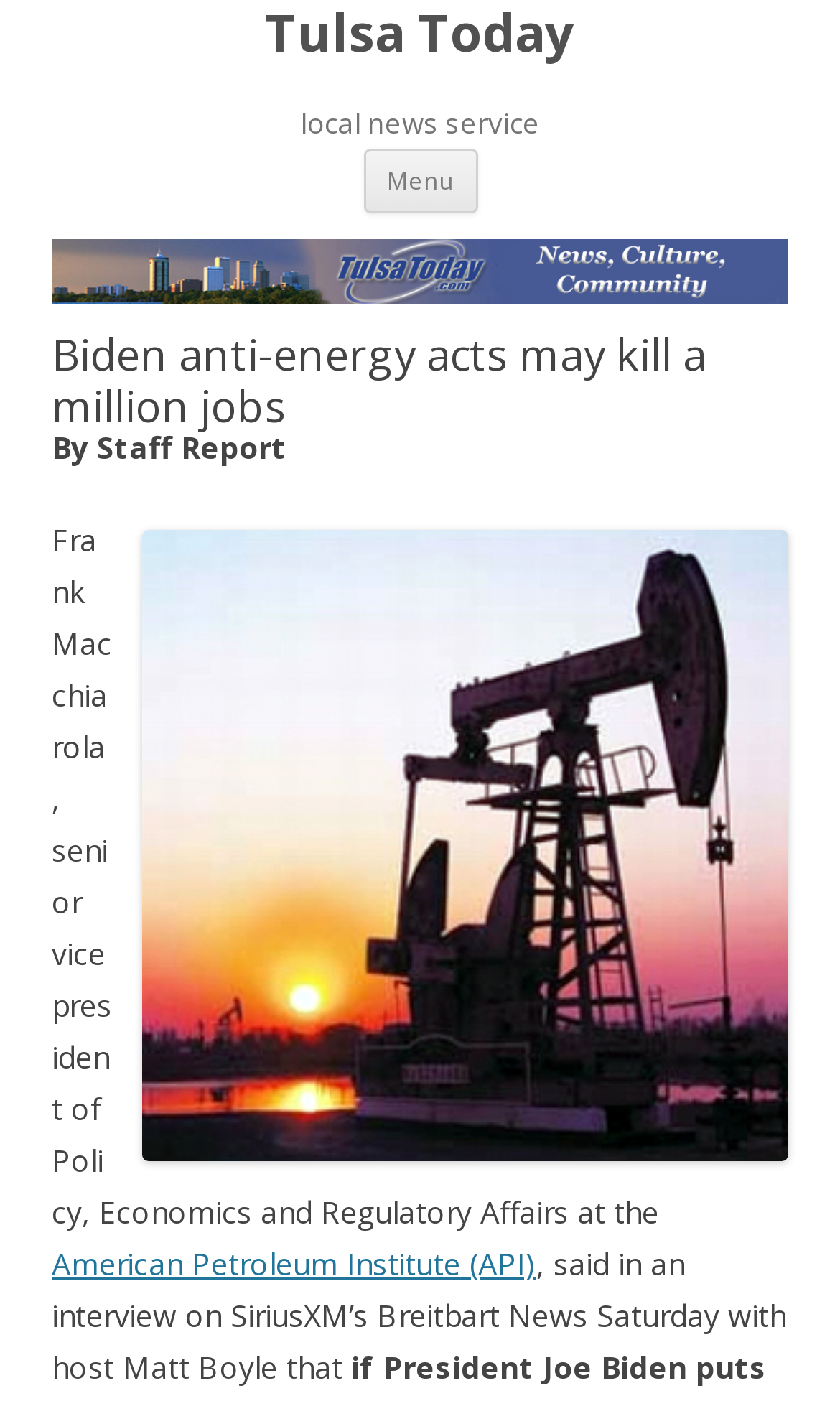Elaborate on the different components and information displayed on the webpage.

The webpage is titled "Biden anti-energy acts may kill a million jobs" and is part of the "Tulsa Today" local news service. At the top of the page, there is a heading with the title "Tulsa Today" and a link to the same, taking up most of the width. Below this, there is a smaller heading that reads "local news service". To the right of this, there is a heading labeled "Menu". 

Further down, there is a link to "Skip to content", which is followed by a header section that contains the main title of the article, "Biden anti-energy acts may kill a million jobs", and a byline, "By Staff Report". 

Below the header section, there is a large figure or image that takes up most of the width. Below this image, there is a block of text that describes an interview with Frank Macchiarola, senior vice president of Policy, Economics and Regulatory Affairs at the American Petroleum Institute (API), where he discusses the potential consequences of Biden's anti-energy acts. The text also mentions that the interview was conducted on SiriusXM’s Breitbart News Saturday with host Matt Boyle.